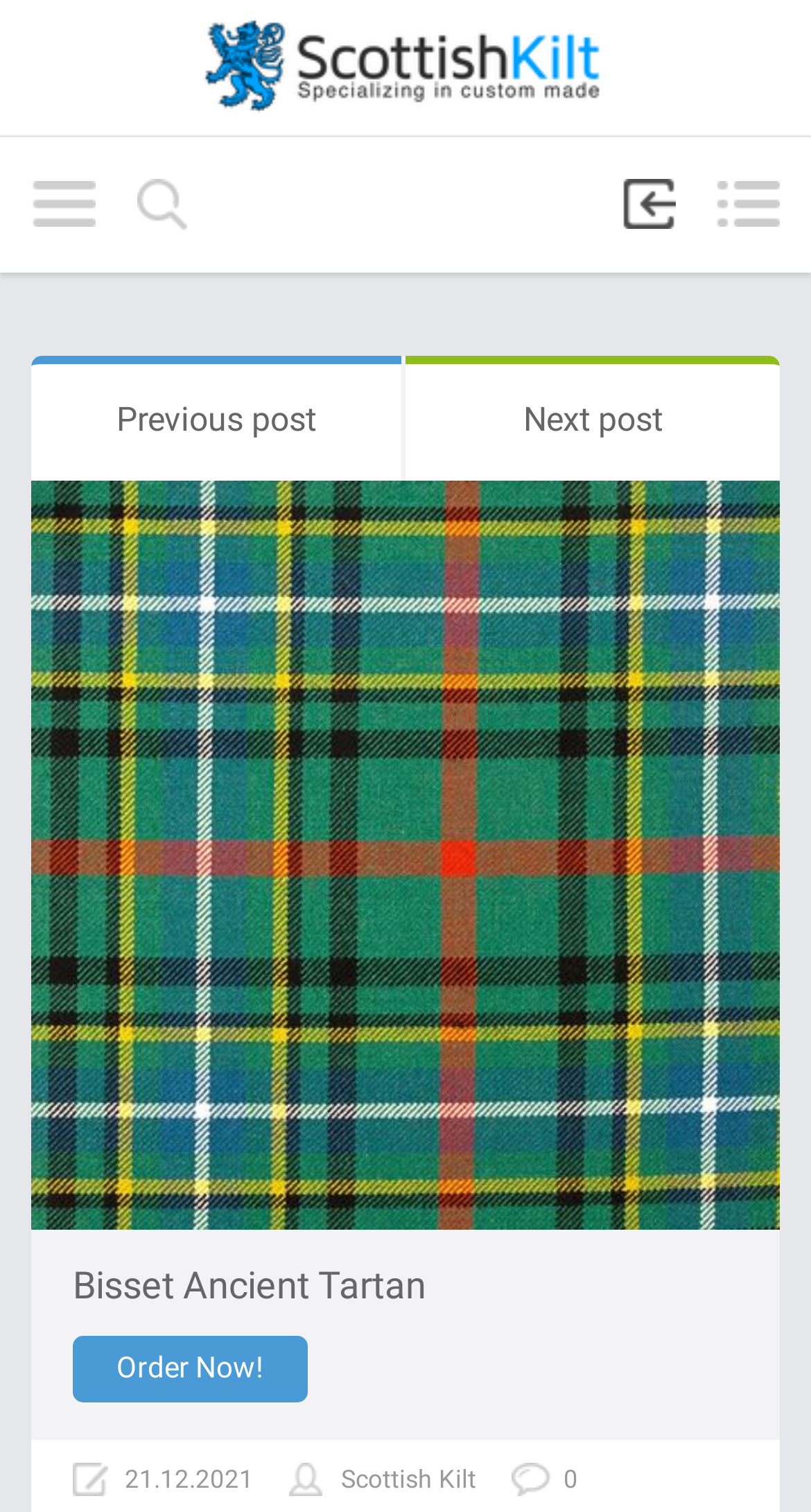Can you show the bounding box coordinates of the region to click on to complete the task described in the instruction: "Order Now!"?

[0.09, 0.883, 0.379, 0.928]